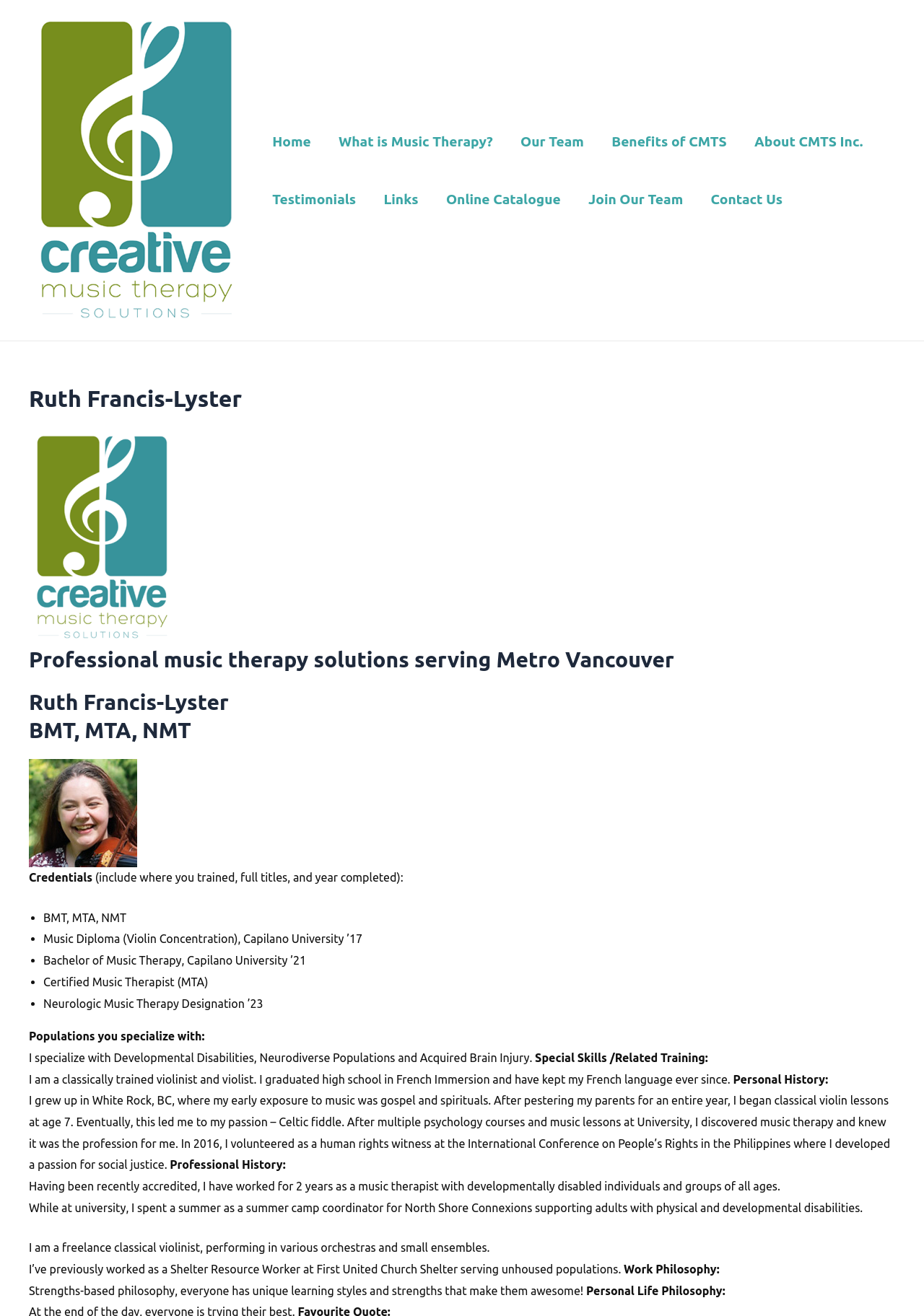Identify the bounding box coordinates of the region that needs to be clicked to carry out this instruction: "Read about the benefits of Creative Music Therapy Solutions". Provide these coordinates as four float numbers ranging from 0 to 1, i.e., [left, top, right, bottom].

[0.647, 0.086, 0.801, 0.129]